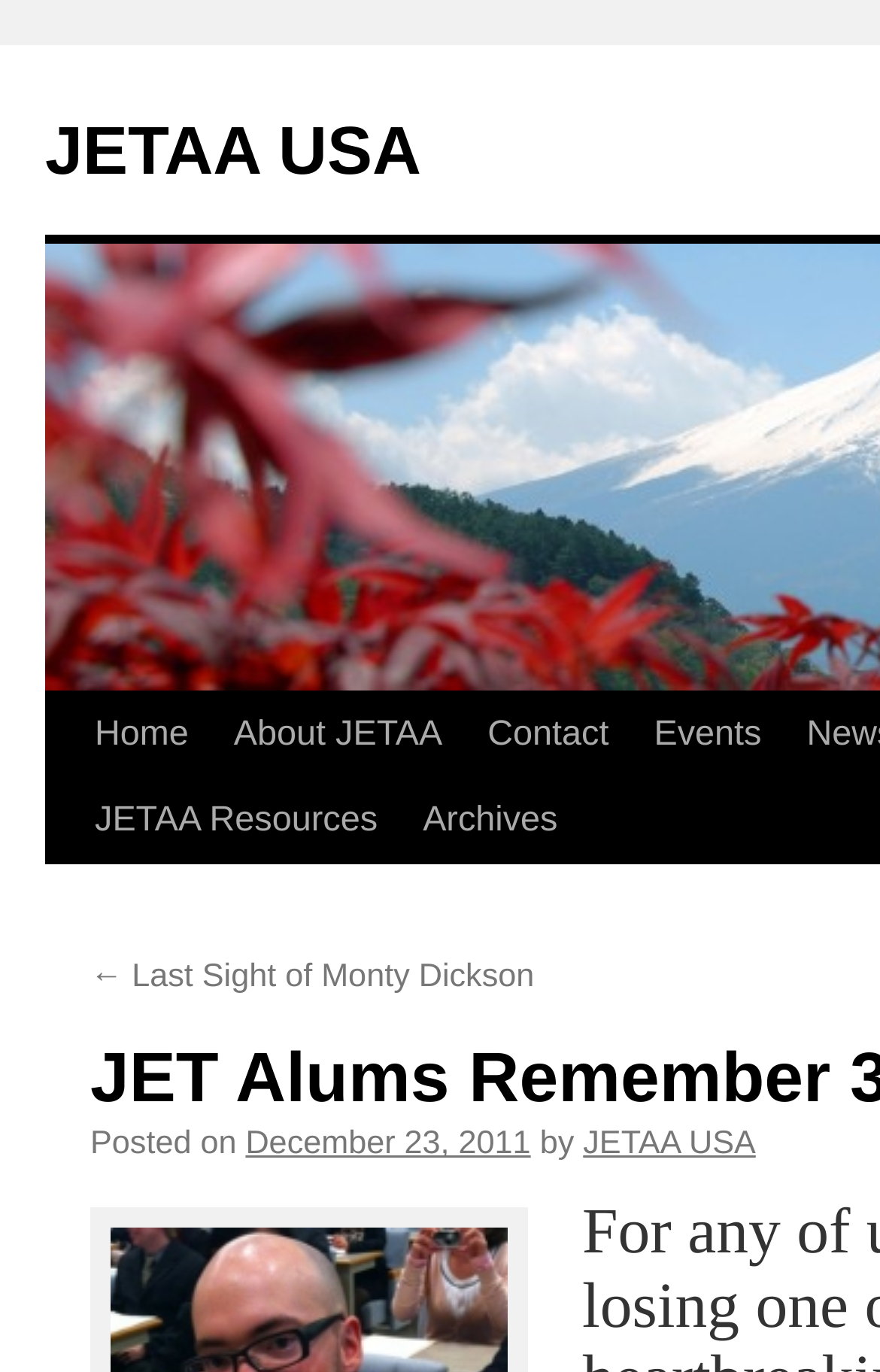Provide the bounding box coordinates of the UI element this sentence describes: "About JETAA".

[0.222, 0.505, 0.471, 0.63]